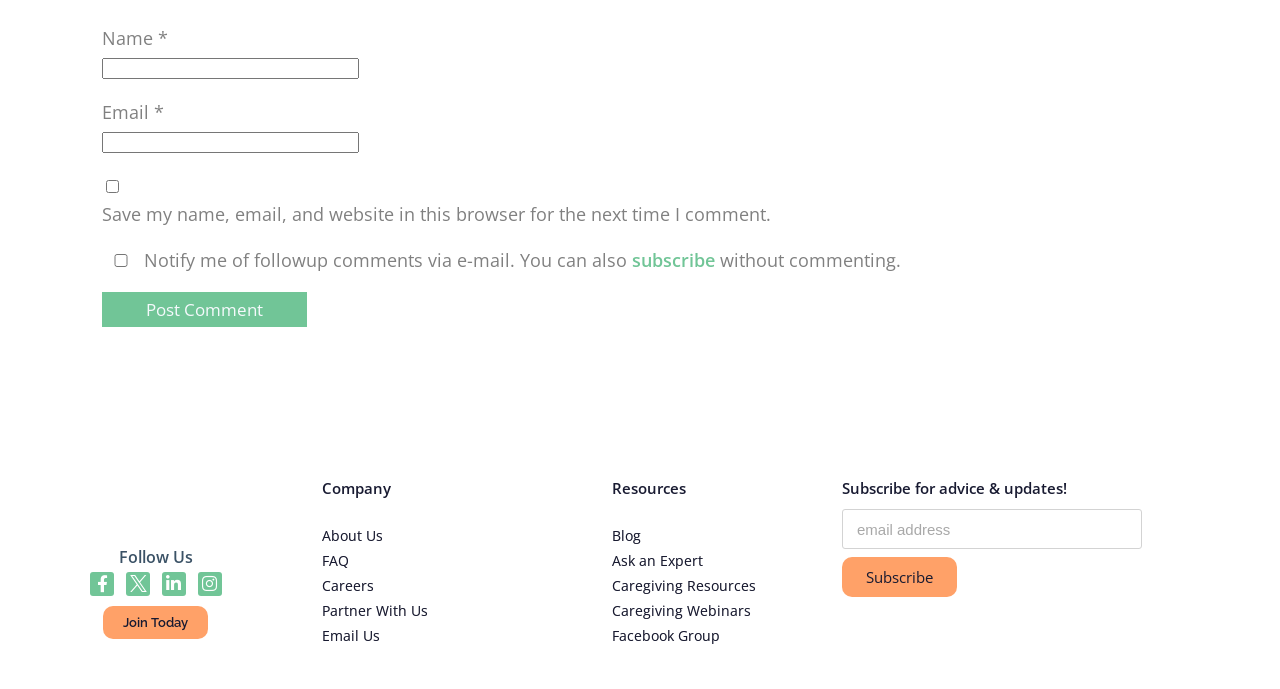Please locate the bounding box coordinates of the element's region that needs to be clicked to follow the instruction: "Subscribe for advice and updates". The bounding box coordinates should be provided as four float numbers between 0 and 1, i.e., [left, top, right, bottom].

[0.658, 0.809, 0.748, 0.867]